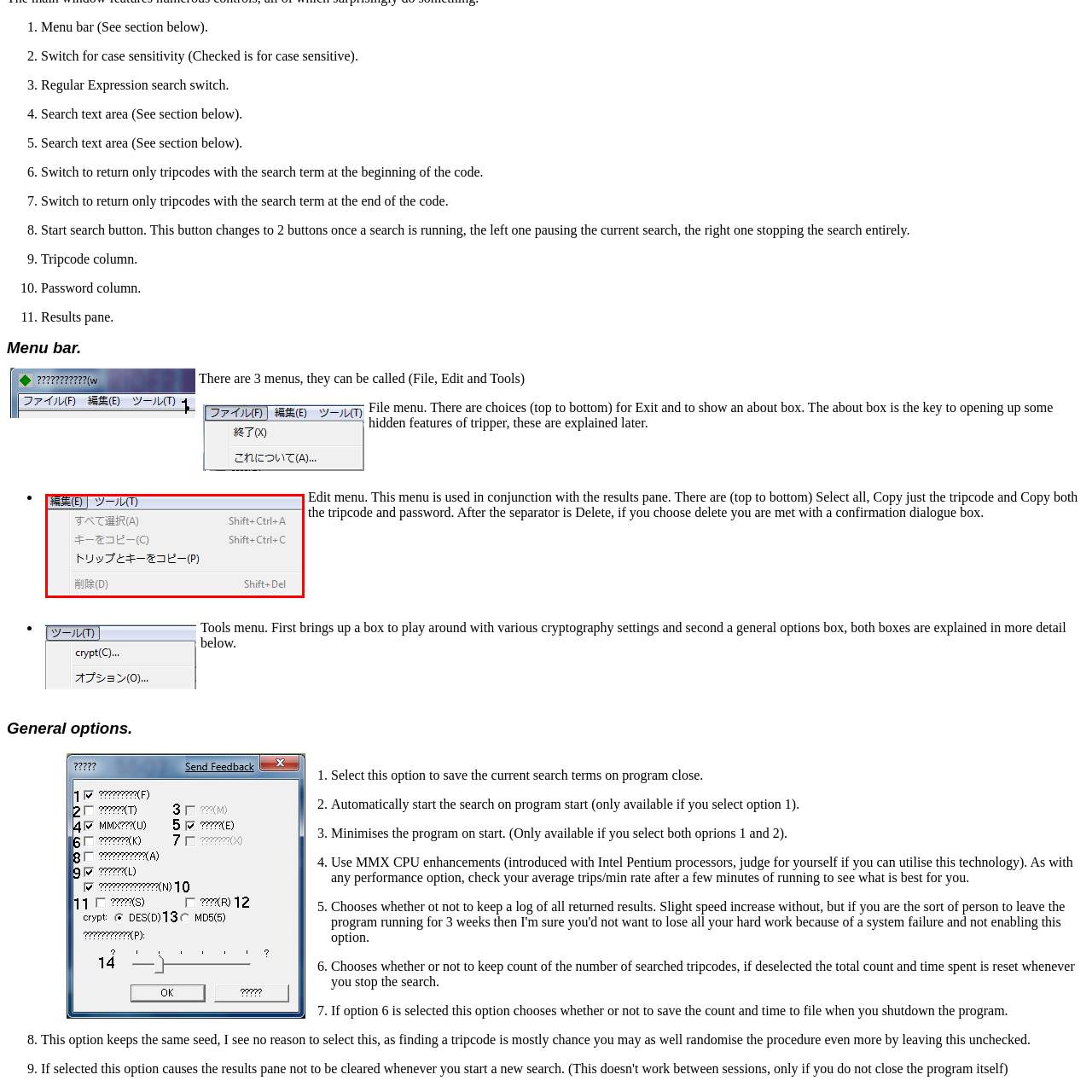Offer an in-depth description of the scene contained in the red rectangle.

The image depicts a screenshot of an "Edit" menu window from a software application, featuring various options in Japanese. The menu title is "Edit" (編集), and the listed functions include:

1. **Select All (すべて選択)** - This option allows users to select all items within the current scope.
2. **Copy (キーをコピー)** - This function enables users to copy selected items to the clipboard.
3. **Copy Trip and Key (トリップとキーをコピー)** - This specific copy function suggests that both a tripcode and a key can be copied simultaneously.
4. **Delete (削除)** - Users can choose this option to delete selected items, implying a potential confirmation dialogue will appear before the action is finalized.

Overall, the "Edit" menu is designed to facilitate user interaction with the results pane, providing essential functionalities for managing data efficiently. The options presented enhance the usability and accessibility of the software, allowing users to perform common tasks intuitively.